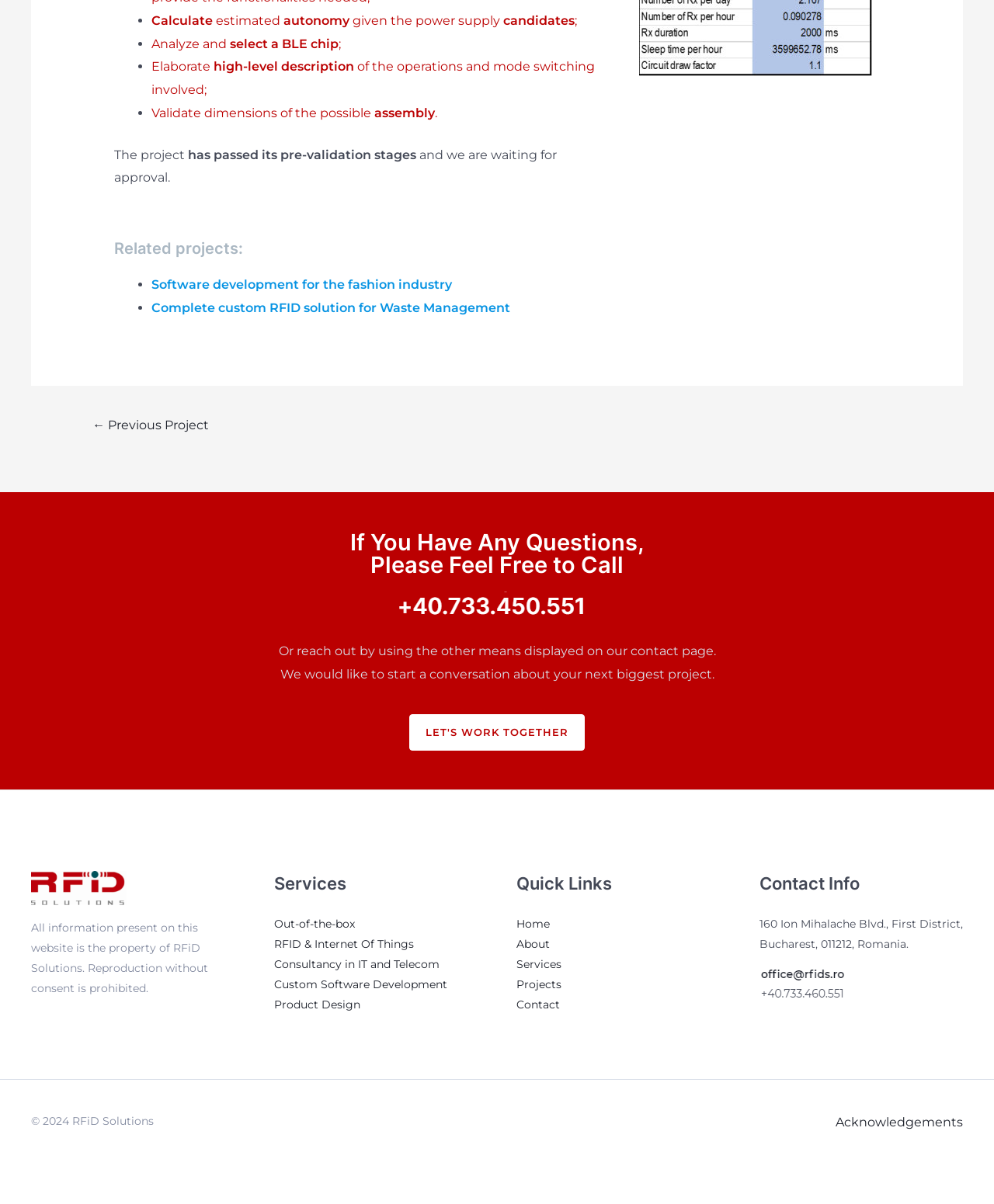What is the project status?
Based on the screenshot, provide a one-word or short-phrase response.

passed pre-validation stages